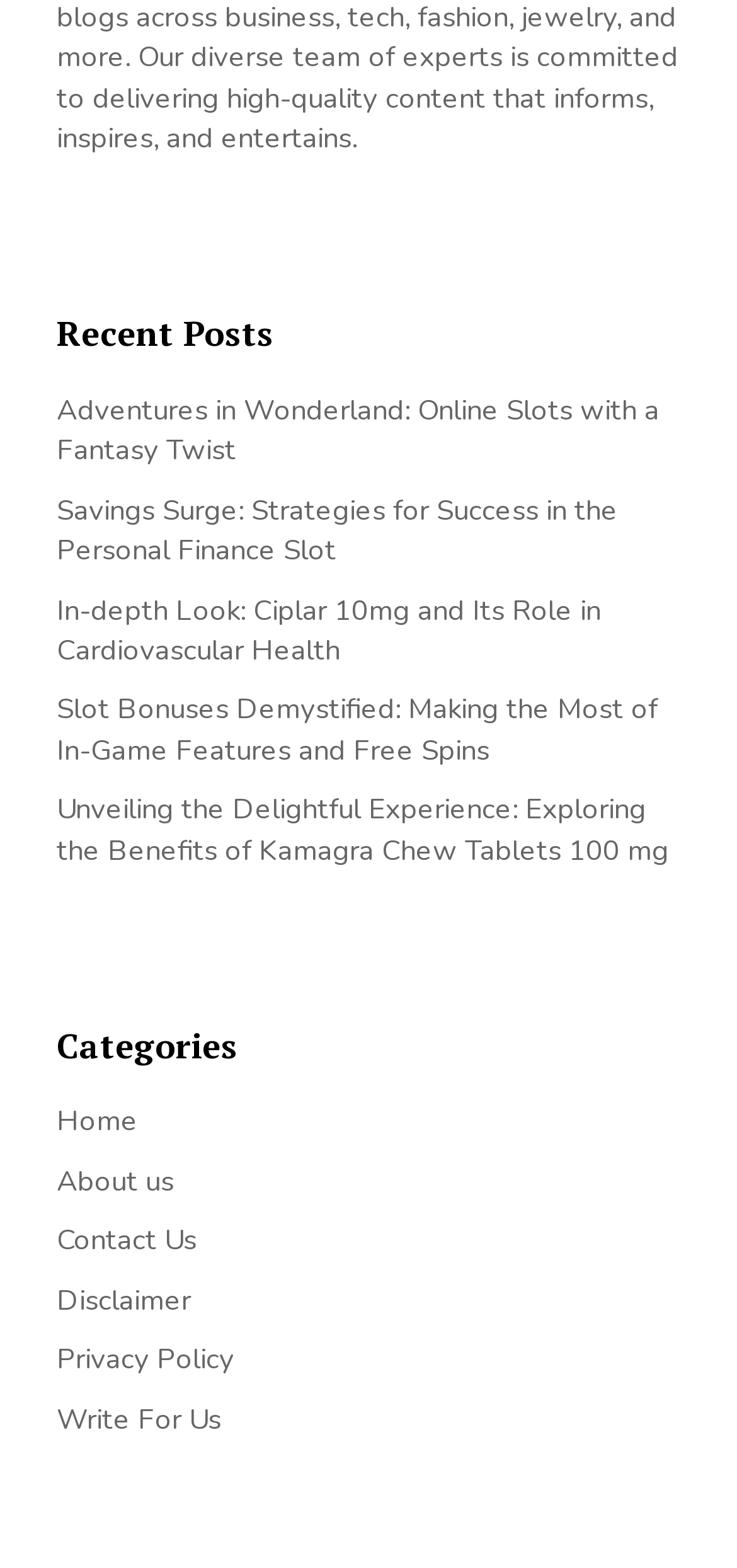Specify the bounding box coordinates of the area to click in order to follow the given instruction: "Explore categories."

[0.077, 0.655, 0.923, 0.679]